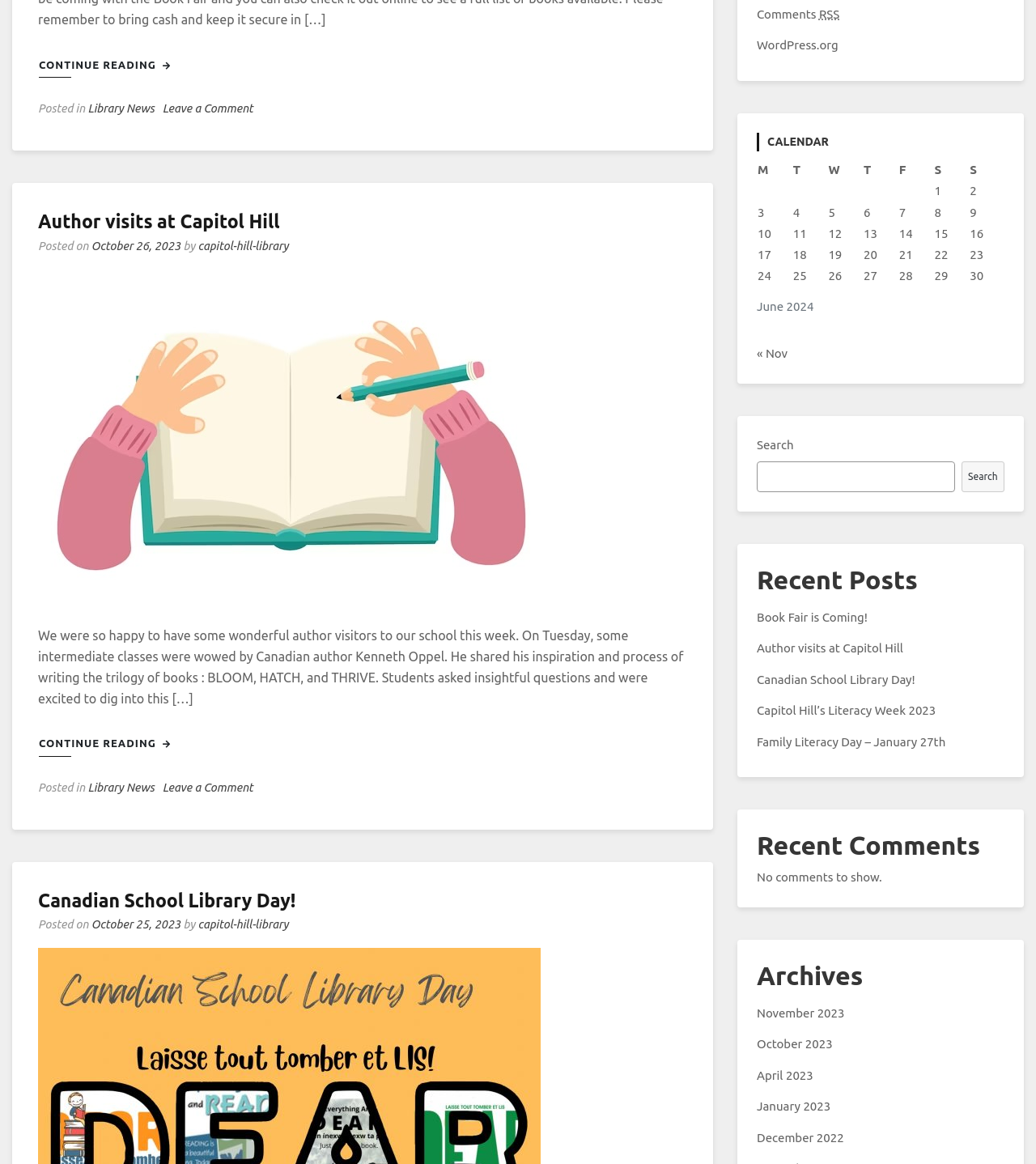Using a single word or phrase, answer the following question: 
What is the name of the library?

Capitol Hill Library